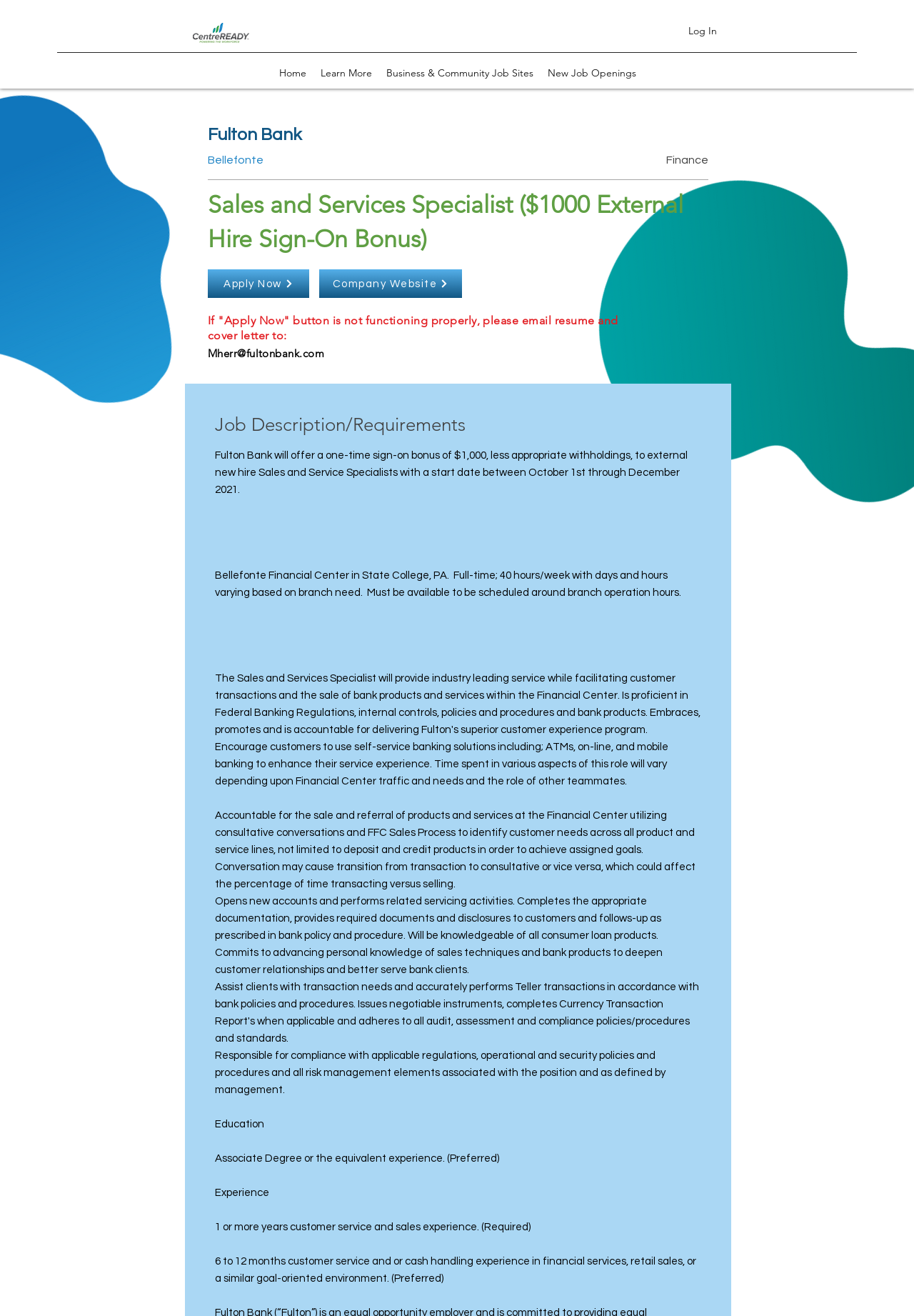Identify the bounding box coordinates of the region that should be clicked to execute the following instruction: "Apply for the job now".

[0.227, 0.205, 0.338, 0.226]